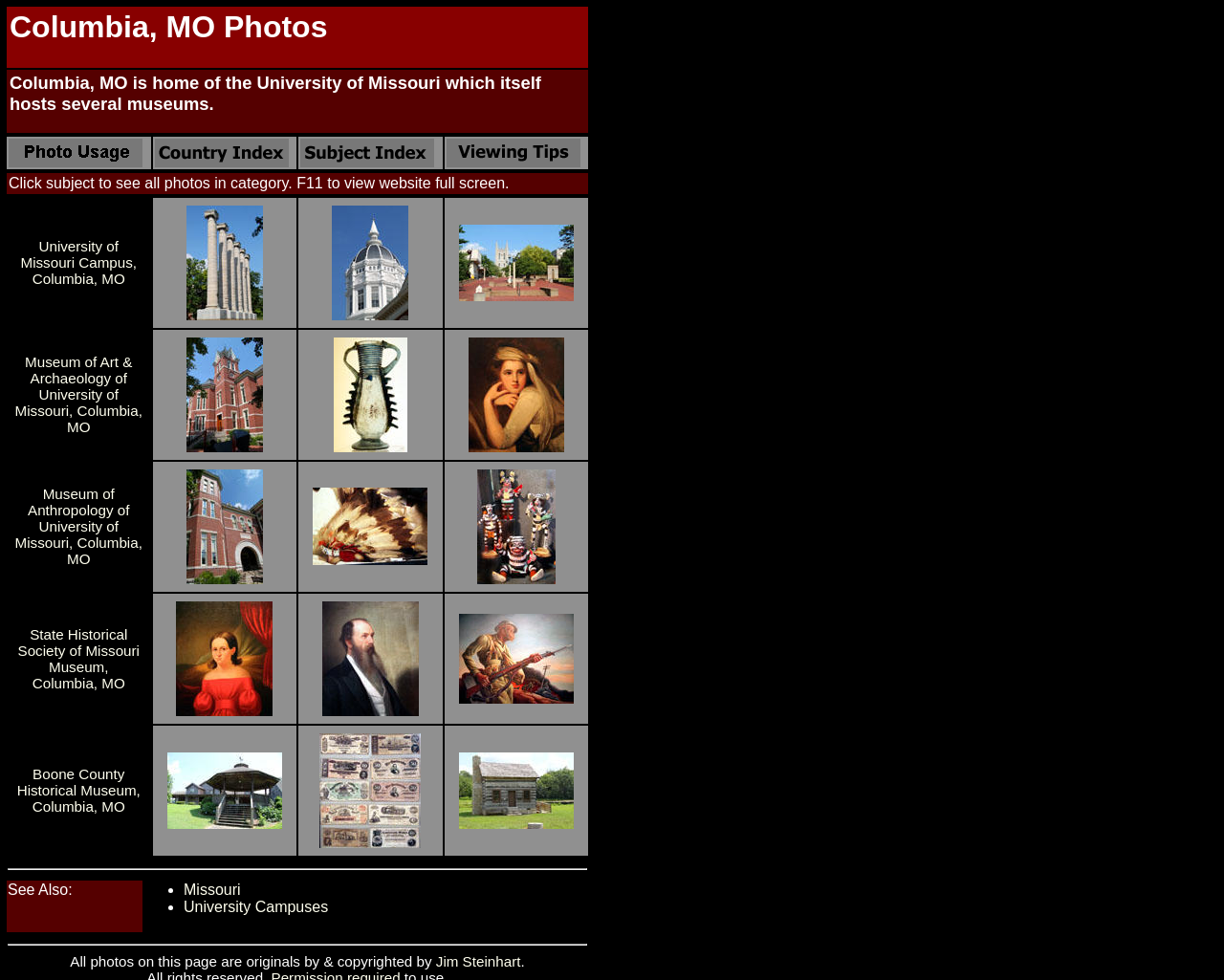What is the name of the university mentioned on this webpage?
Based on the image content, provide your answer in one word or a short phrase.

University of Missouri